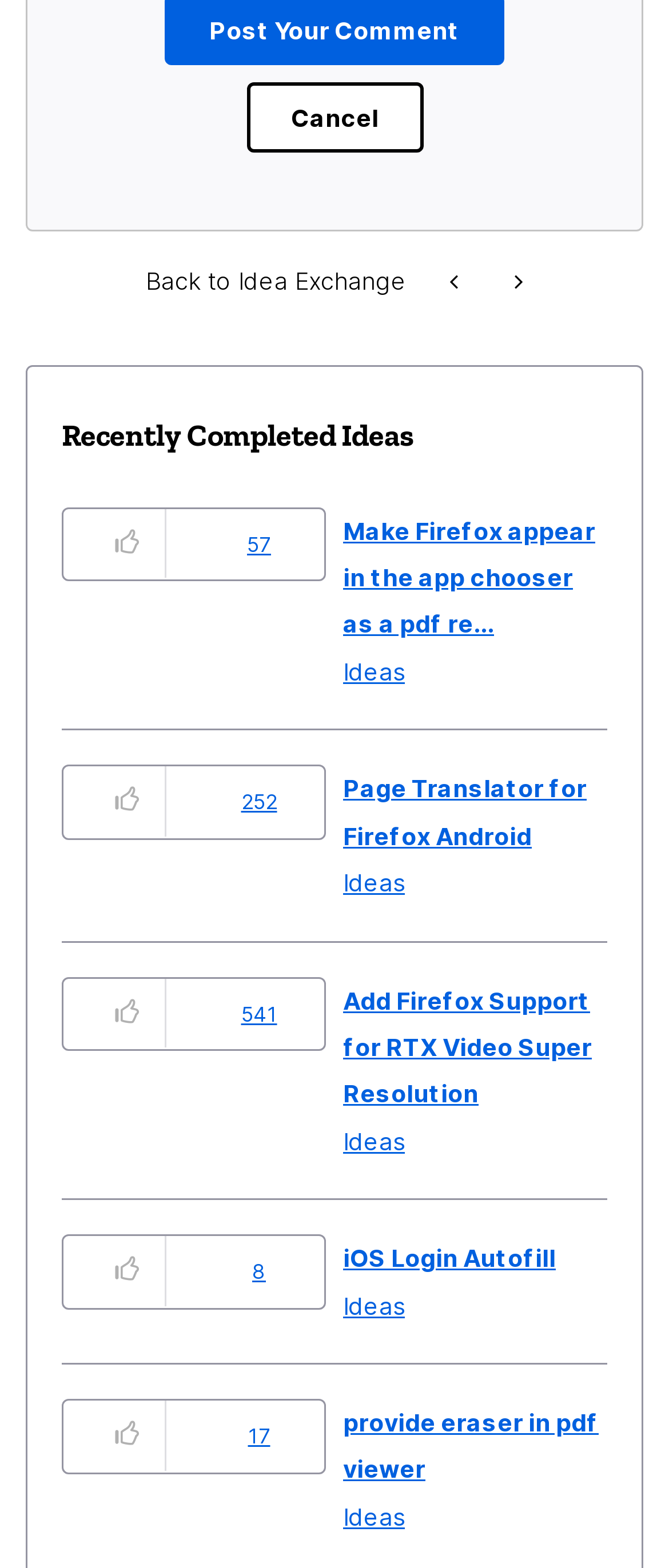How many links have the text 'Ideas'?
Answer the question with a detailed explanation, including all necessary information.

I searched for links with the text 'Ideas' and found 5 of them. They are all located near the ideas listed on the page.